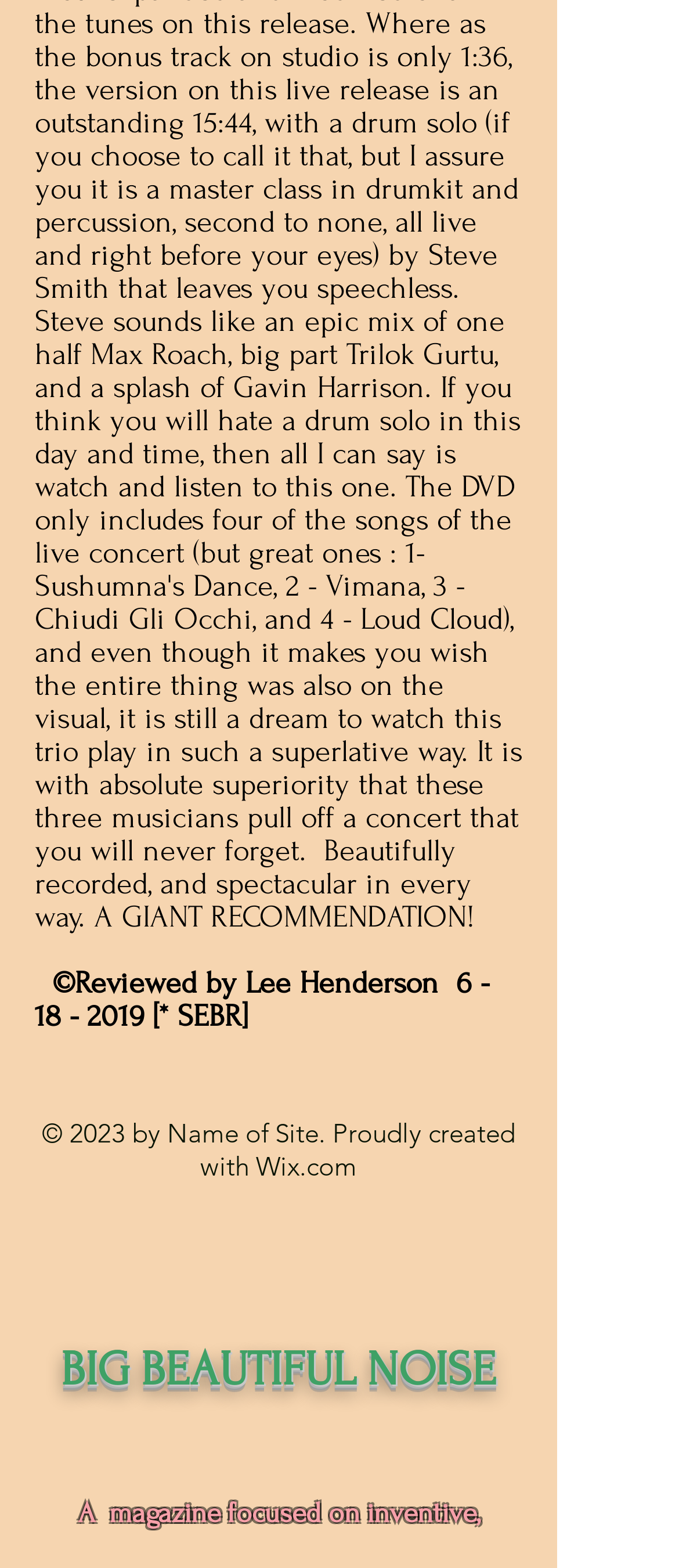Using the webpage screenshot and the element description Wix.com, determine the bounding box coordinates. Specify the coordinates in the format (top-left x, top-left y, bottom-right x, bottom-right y) with values ranging from 0 to 1.

[0.377, 0.733, 0.526, 0.754]